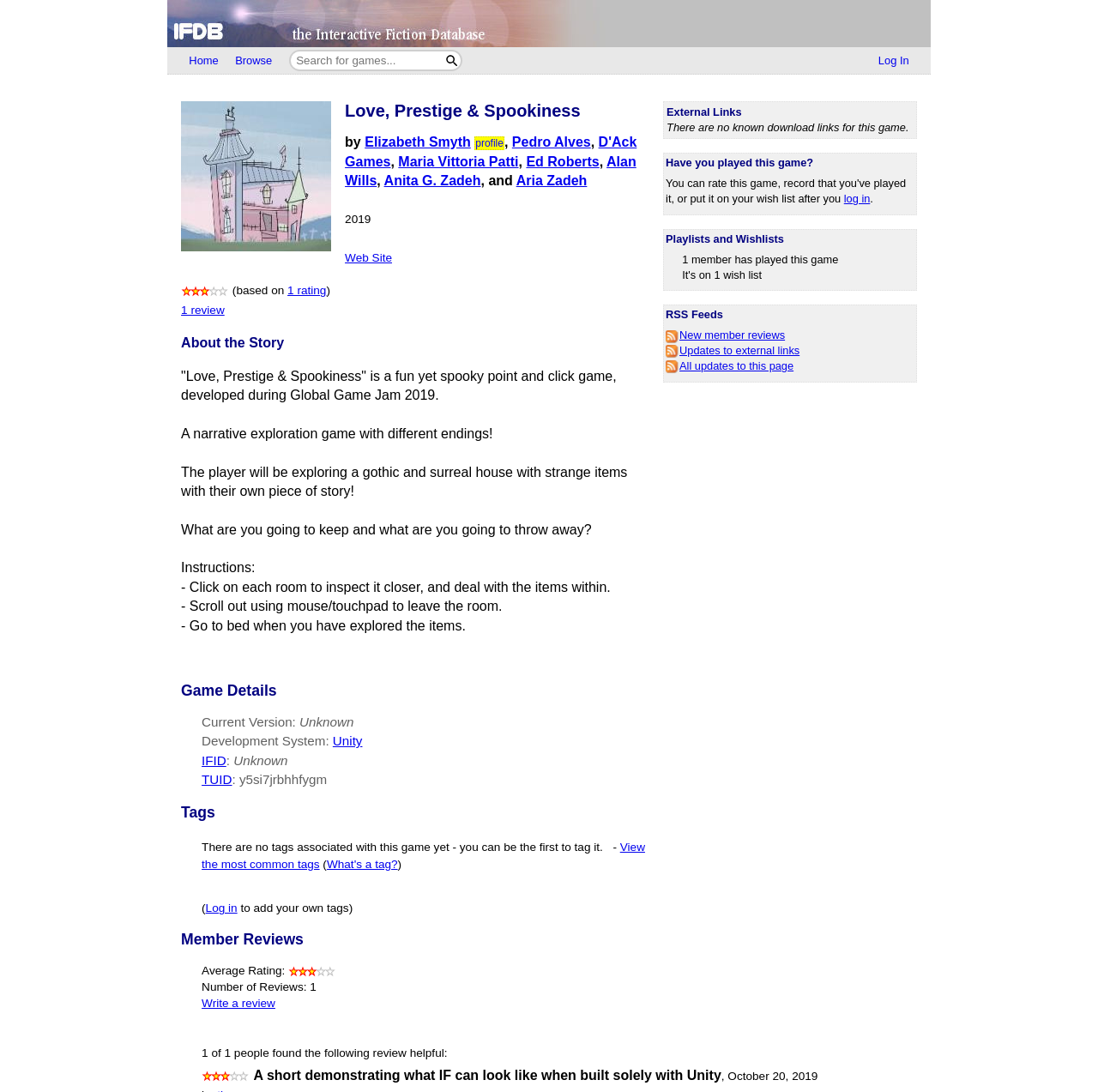Identify the bounding box coordinates of the clickable section necessary to follow the following instruction: "Log in". The coordinates should be presented as four float numbers from 0 to 1, i.e., [left, top, right, bottom].

[0.792, 0.045, 0.835, 0.066]